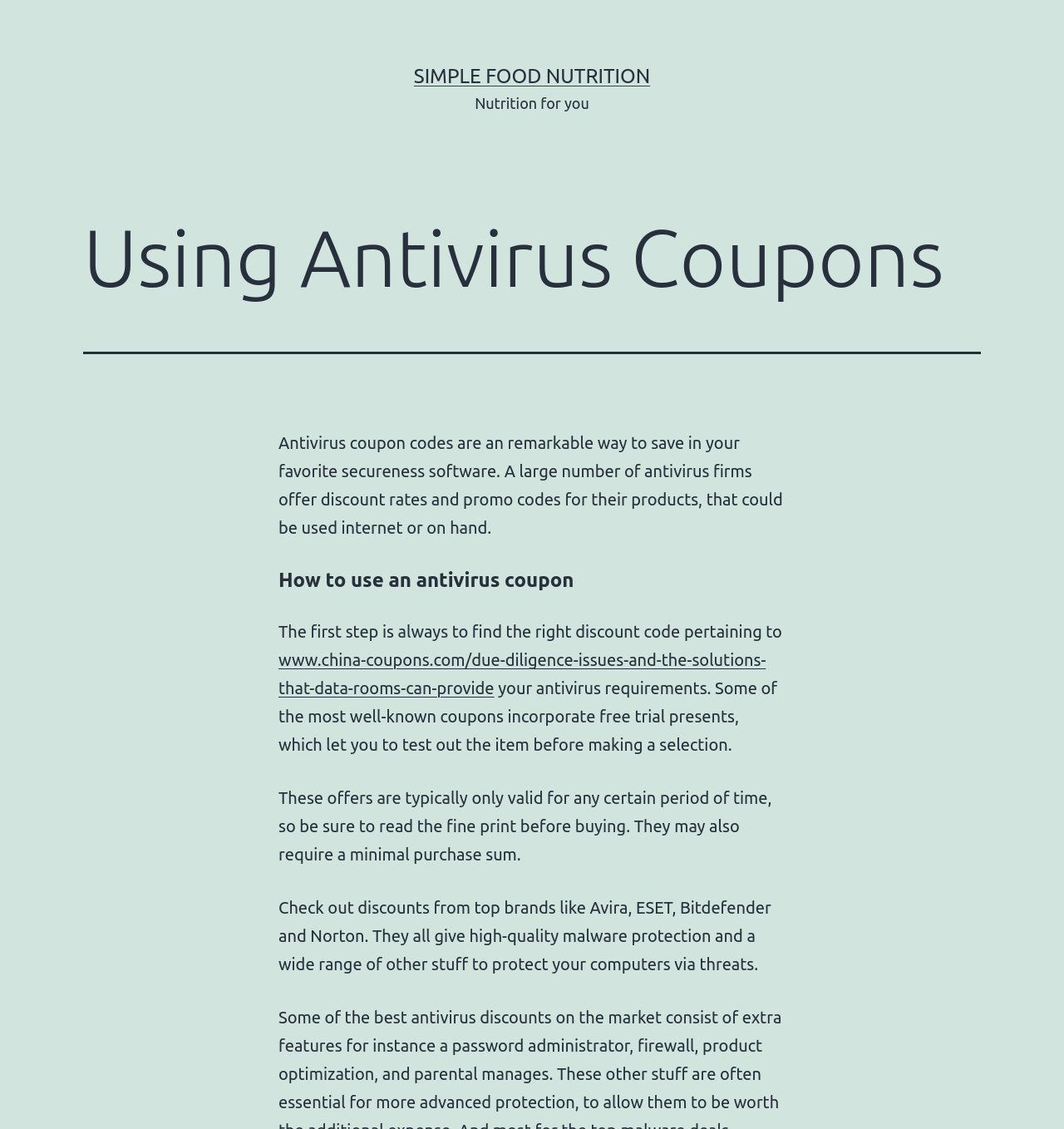What type of offers are typically only valid for a certain period of time?
Provide a one-word or short-phrase answer based on the image.

Free trial offers